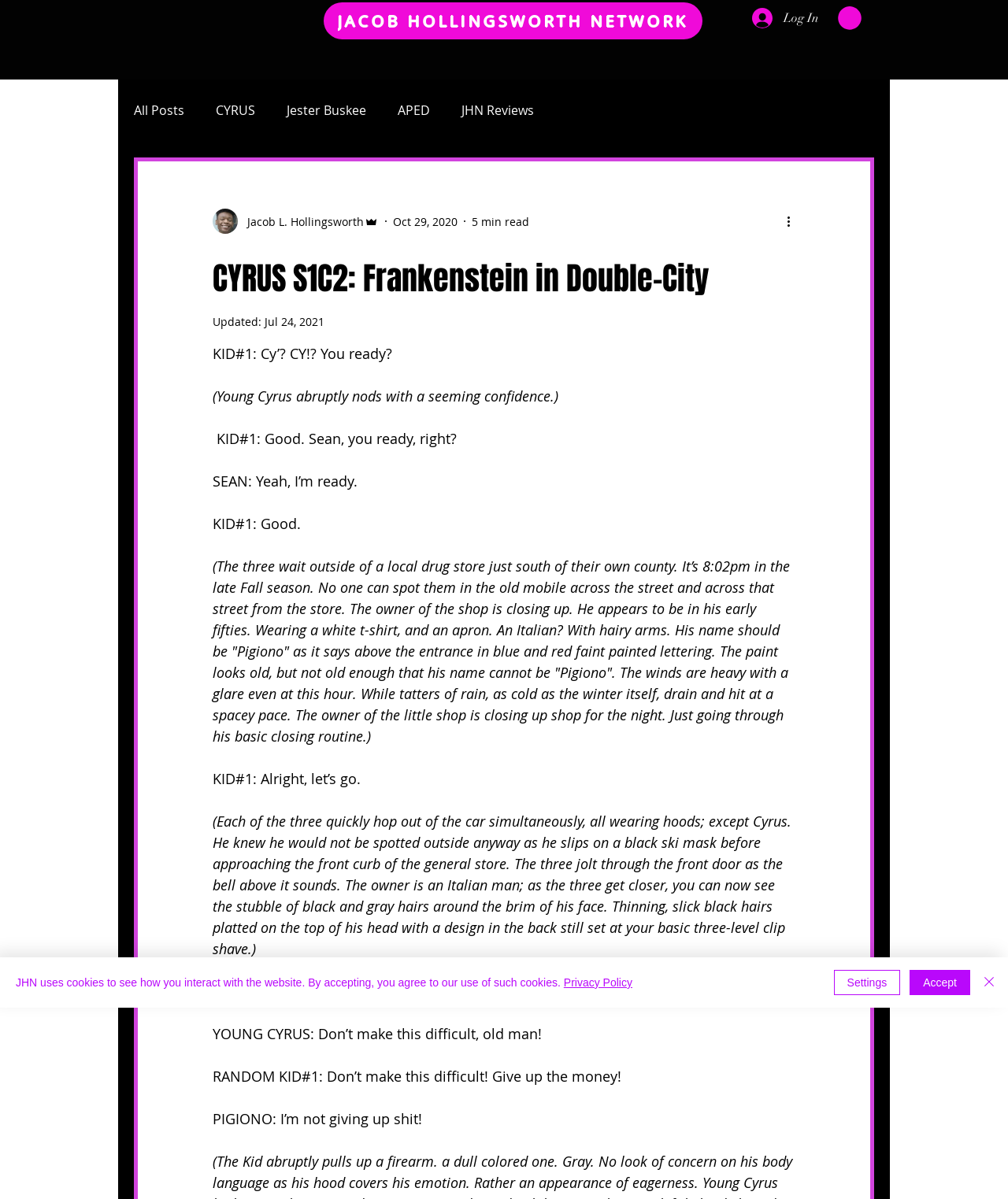Provide an in-depth caption for the elements present on the webpage.

This webpage appears to be a blog post titled "CYRUS S1C2: Frankenstein in Double-City" by Jacob L. Hollingsworth, an admin. At the top of the page, there is a navigation menu with links to "All Posts", "CYRUS", "Jester Buskee", "APED", and "JHN Reviews". Below the navigation menu, there is a writer's picture and the author's name, Jacob L. Hollingsworth, with a label "Admin". The post's date, "Oct 29, 2020", and the estimated reading time, "5 min read", are also displayed.

The main content of the post is a story, which appears to be a dialogue between several characters, including KID#1, Sean, and an old man named Pigiono. The story is divided into several paragraphs, each describing a scene or action.

On the top right side of the page, there are three buttons: "Log In", an unnamed button with an image, and another unnamed button with an image. Below these buttons, there is a link to "JACOB HOLLINGSWORTH NETWORK".

At the very bottom of the page, there is a notification alert about the website's use of cookies, with links to the "Privacy Policy" and buttons to "Accept", "Settings", or "Close" the notification.